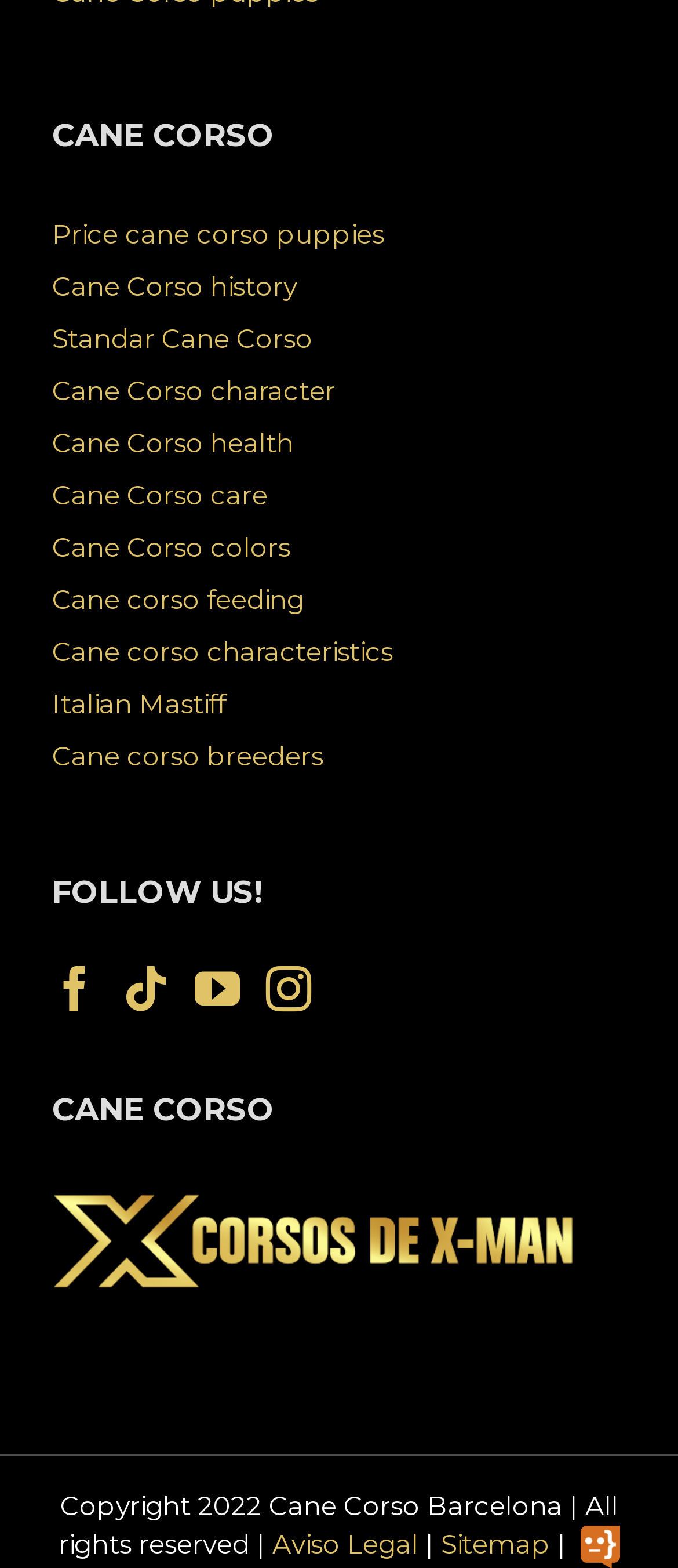What is the purpose of the webpage?
Please respond to the question with a detailed and thorough explanation.

The webpage appears to be a informational website about Cane Corso breed of dogs, and also provides links to purchase or learn more about the dogs, as evident from the links like 'Venta de perros cane corso, cachorros cane corso' and 'Cane corso breeders'.